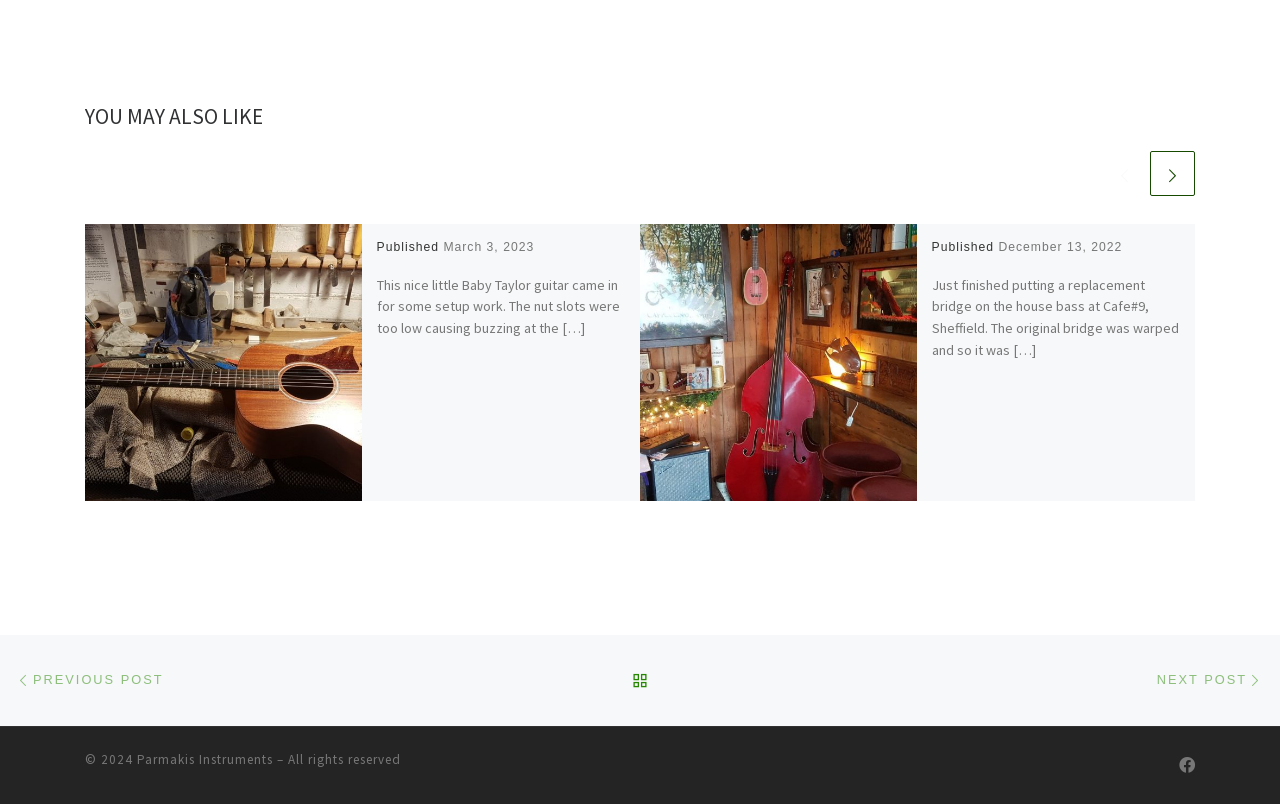Please find the bounding box coordinates of the element's region to be clicked to carry out this instruction: "View next post".

[0.904, 0.813, 0.988, 0.879]